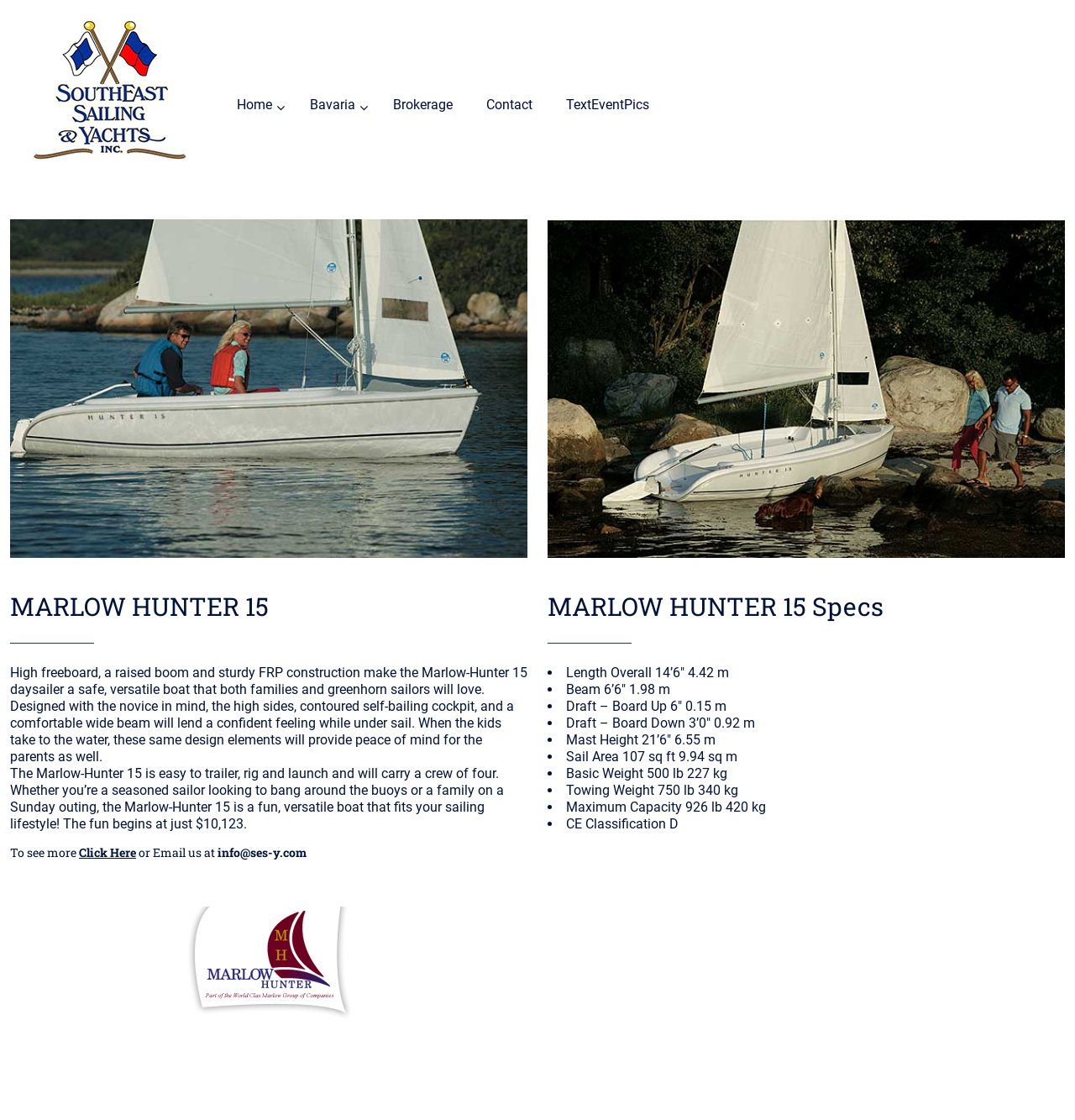Answer this question using a single word or a brief phrase:
What is the maximum capacity of the Marlow-Hunter 15?

926 lb